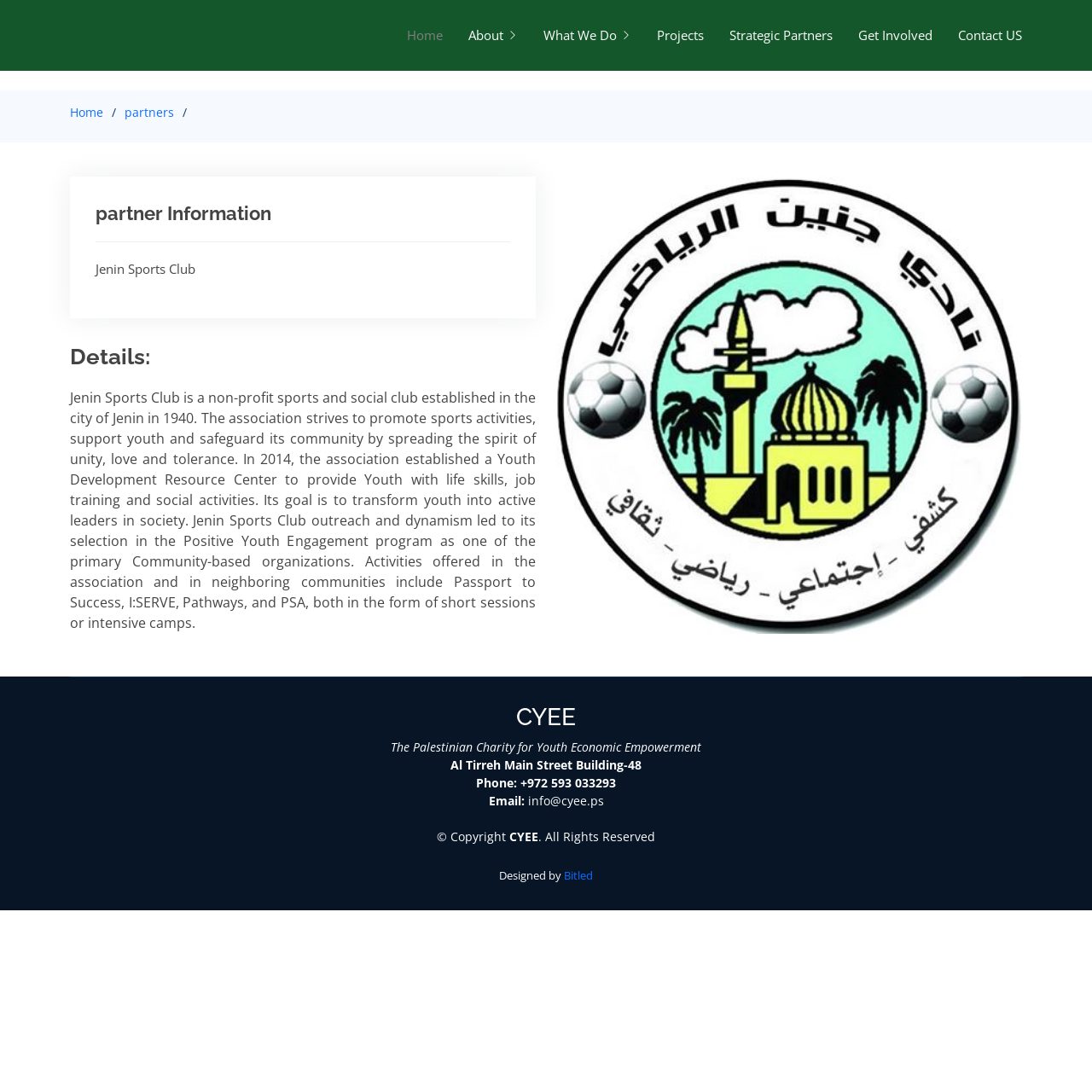Please determine the bounding box coordinates of the clickable area required to carry out the following instruction: "Click on Home". The coordinates must be four float numbers between 0 and 1, represented as [left, top, right, bottom].

[0.349, 0.016, 0.405, 0.049]